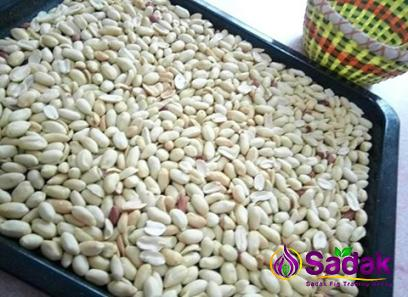Give a short answer to this question using one word or a phrase:
What is the nutritional benefit of raw peanuts?

High protein content and healthy fats